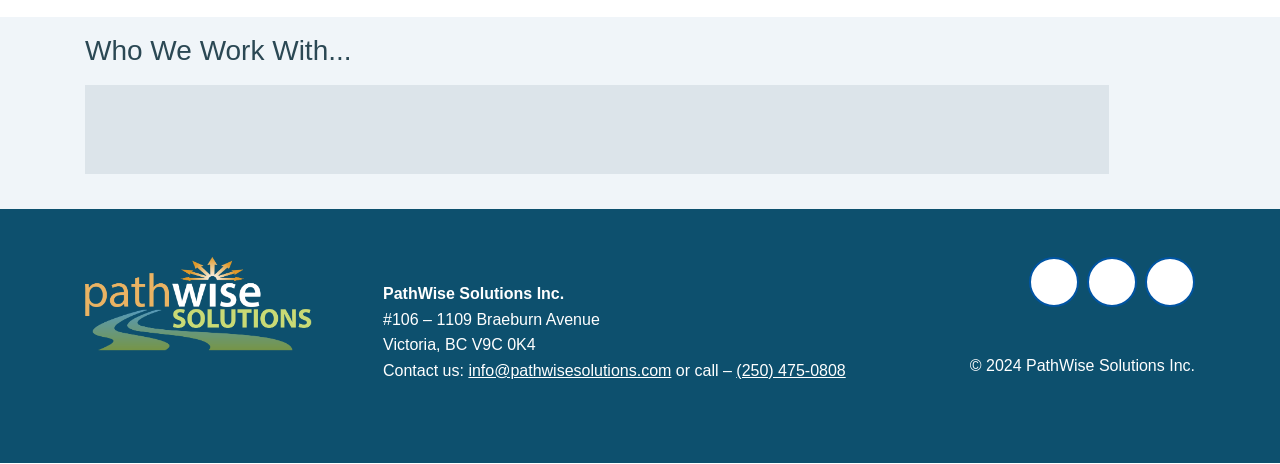Carefully observe the image and respond to the question with a detailed answer:
What is the phone number to contact?

The phone number can be found in the link element with the text '(250) 475-0808' which is located in the contact information section of the webpage, along with the email address and physical address.